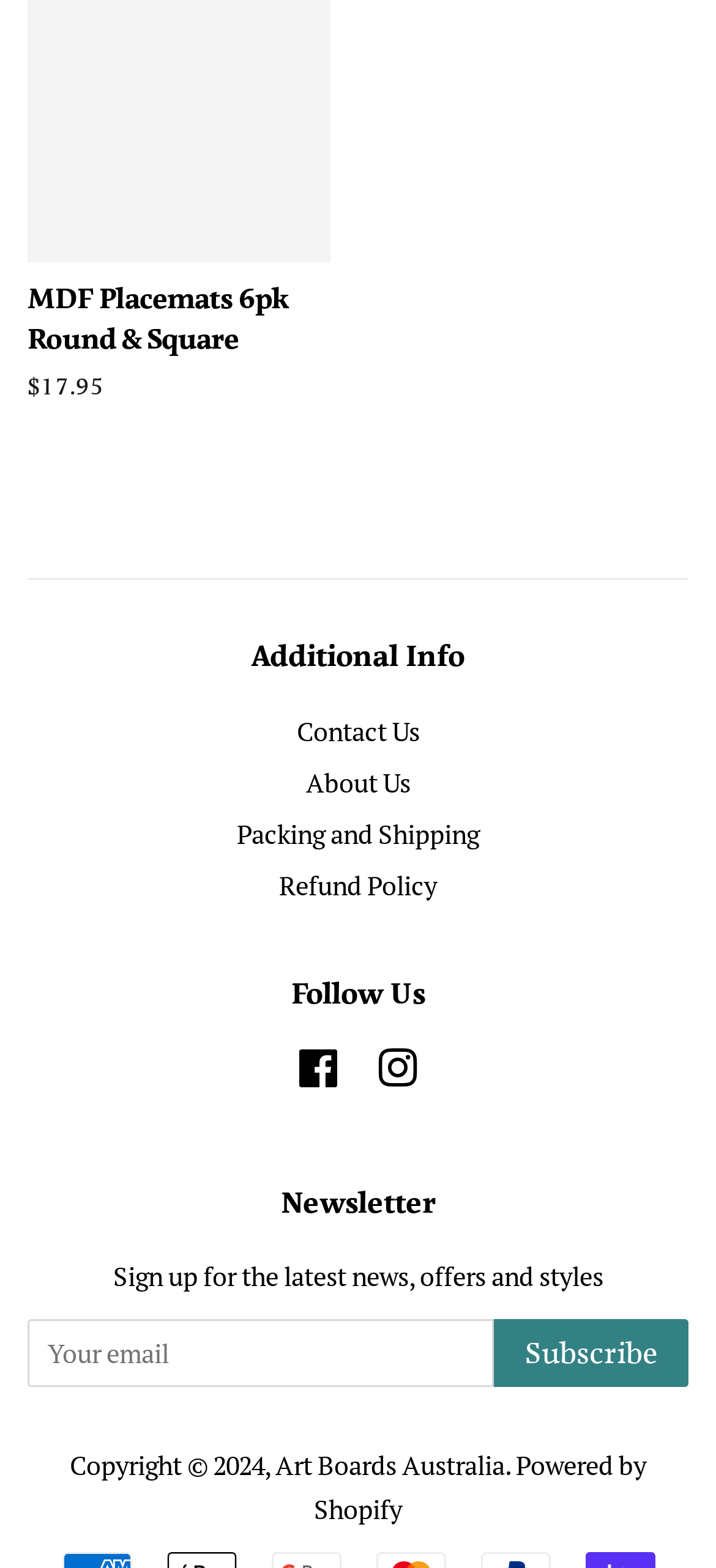What is the copyright year?
Using the image, provide a detailed and thorough answer to the question.

The copyright year can be found in the footer section, where it says 'Copyright © 2024', indicating that the website's content is copyrighted up to the year 2024.